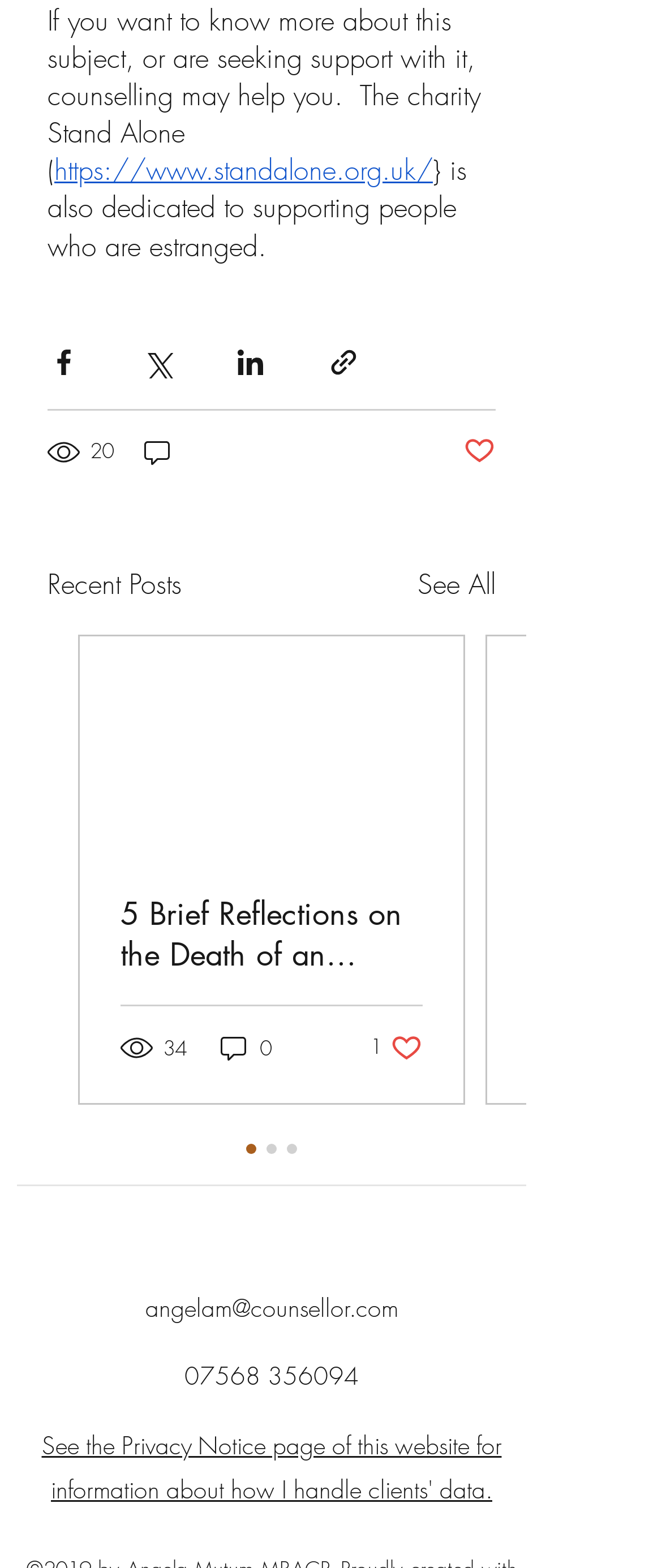Determine the bounding box coordinates of the clickable element necessary to fulfill the instruction: "Contact via email". Provide the coordinates as four float numbers within the 0 to 1 range, i.e., [left, top, right, bottom].

[0.219, 0.824, 0.601, 0.844]